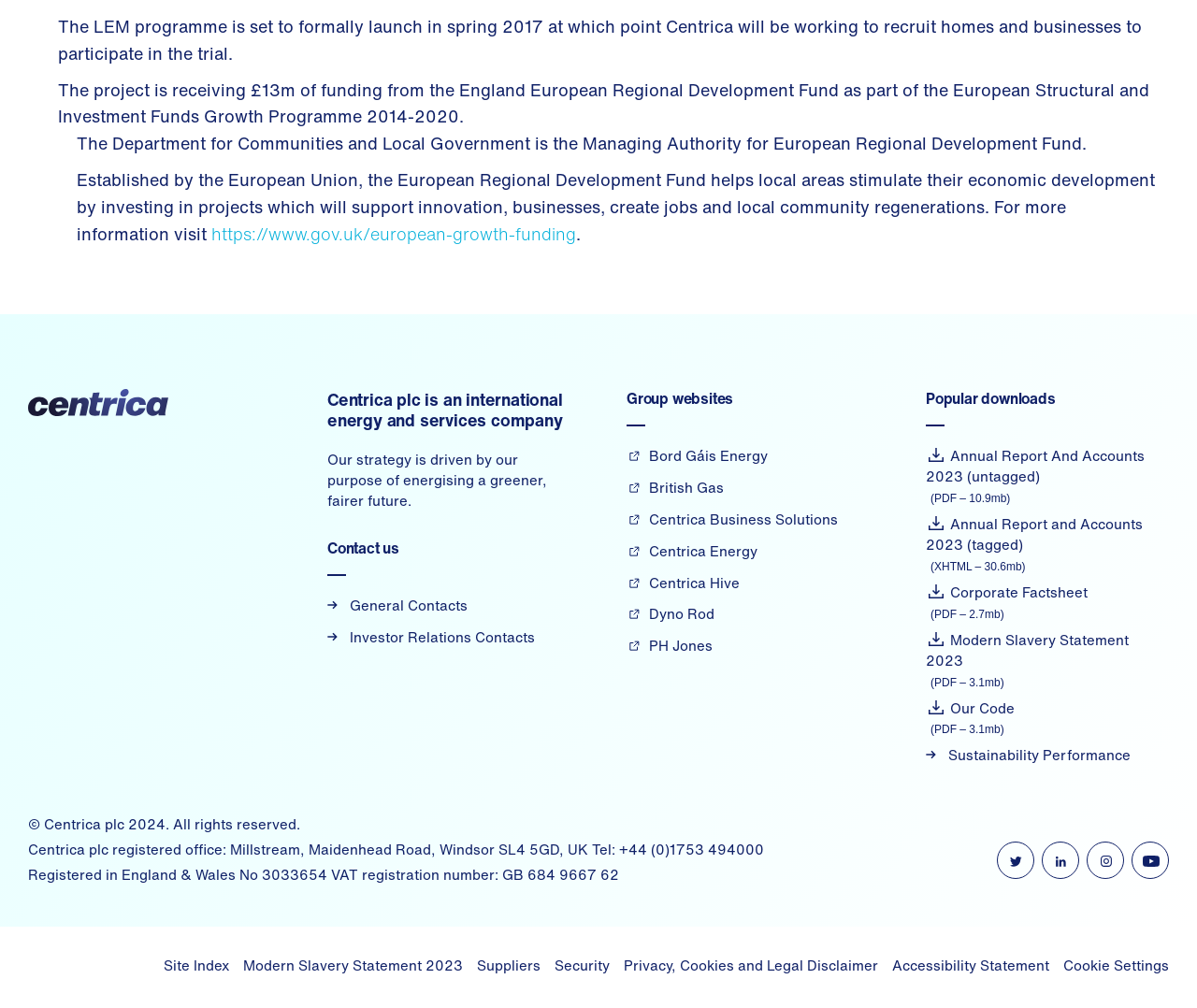What is the file size of the Annual Report And Accounts 2023 (untagged) PDF?
Offer a detailed and exhaustive answer to the question.

The webpage provides a link to the Annual Report And Accounts 2023 (untagged) PDF, and the file size is mentioned as 10.9mb.